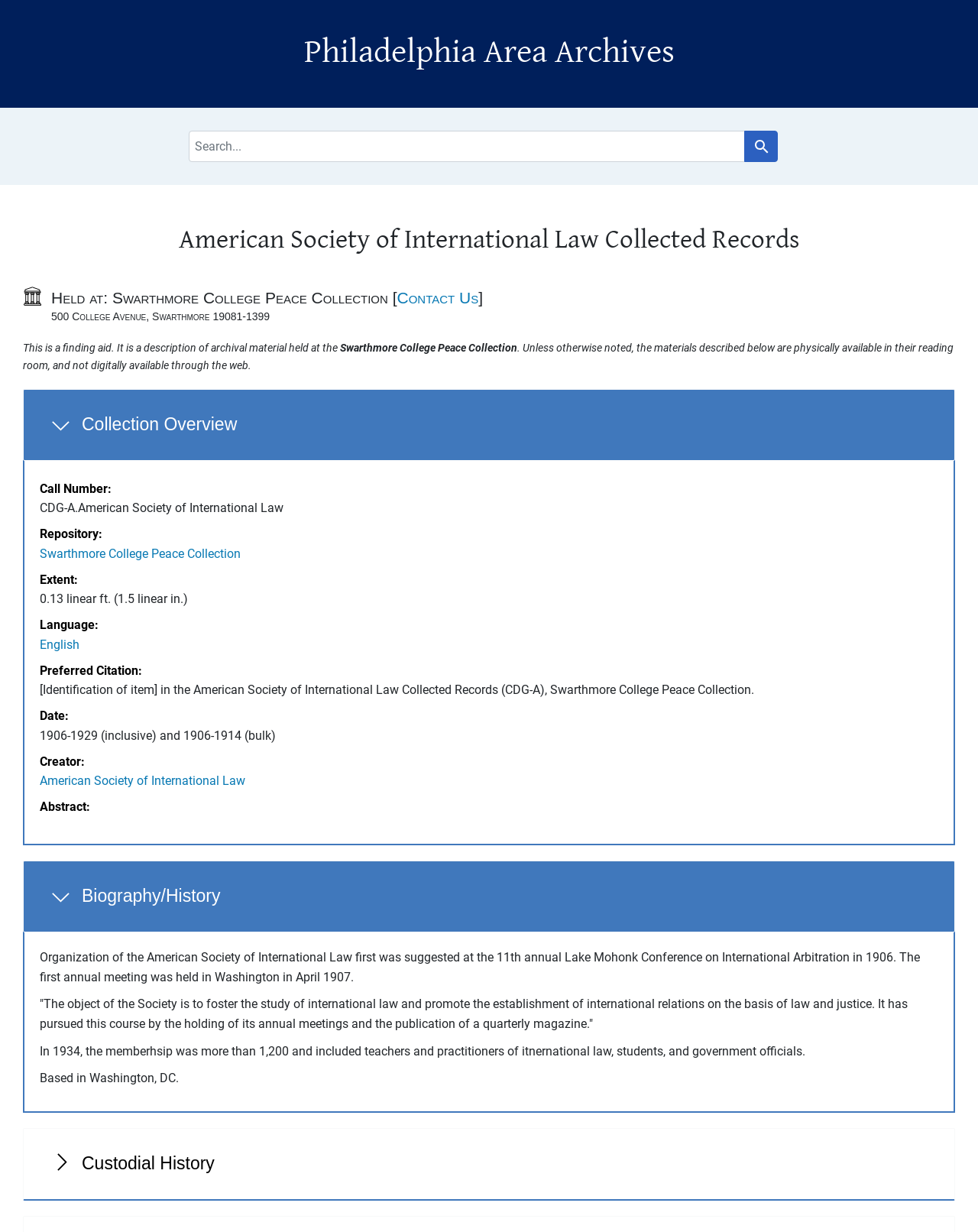What is the extent of the collection?
Answer the question with as much detail as possible.

The extent of the collection can be found in the DescriptionListDetail element which is a part of the Collection Overview section. It is listed as '0.13 linear ft. (1.5 linear in.)'.